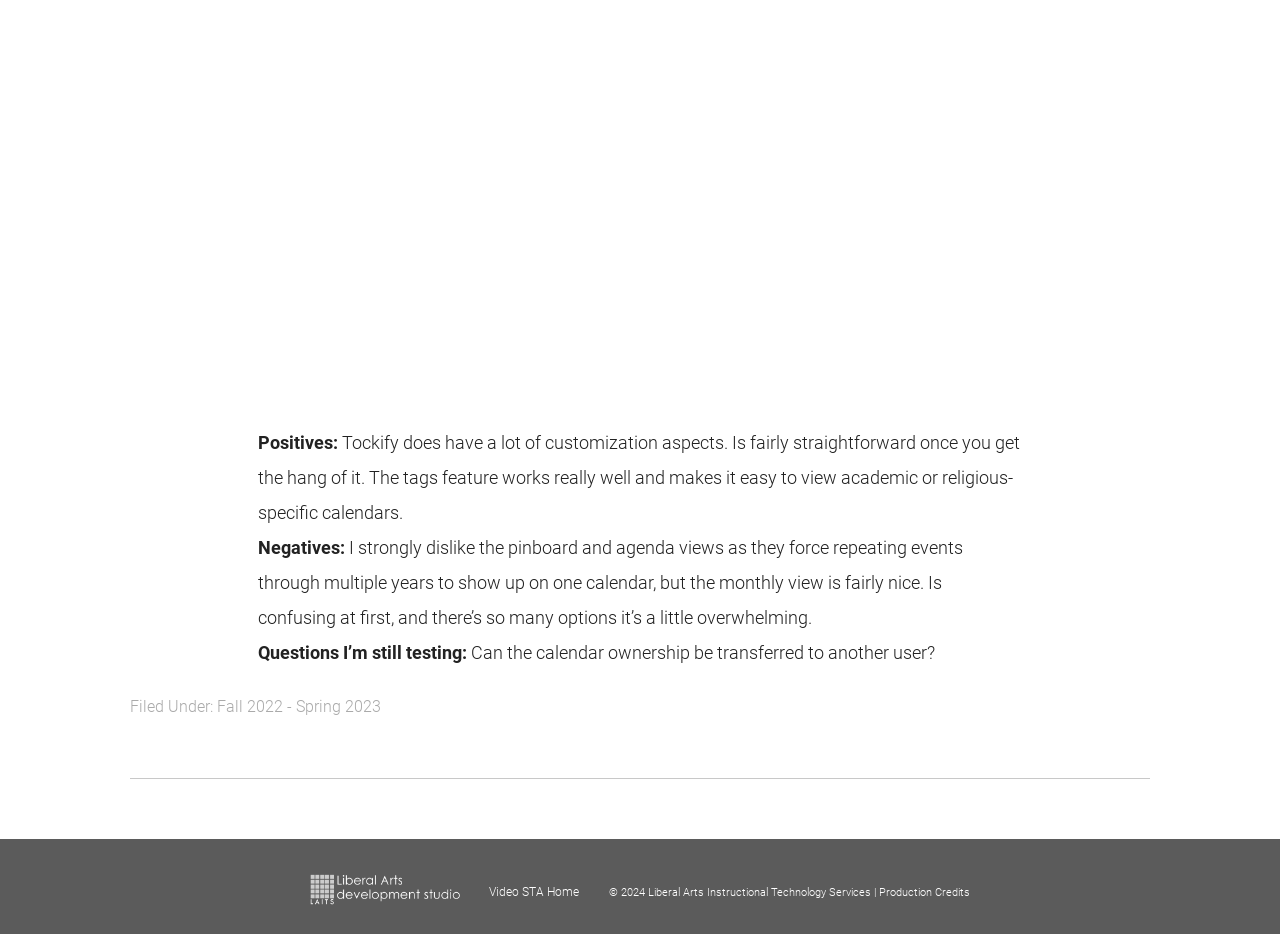Using the description: "name="s" title="Search"", determine the UI element's bounding box coordinates. Ensure the coordinates are in the format of four float numbers between 0 and 1, i.e., [left, top, right, bottom].

None